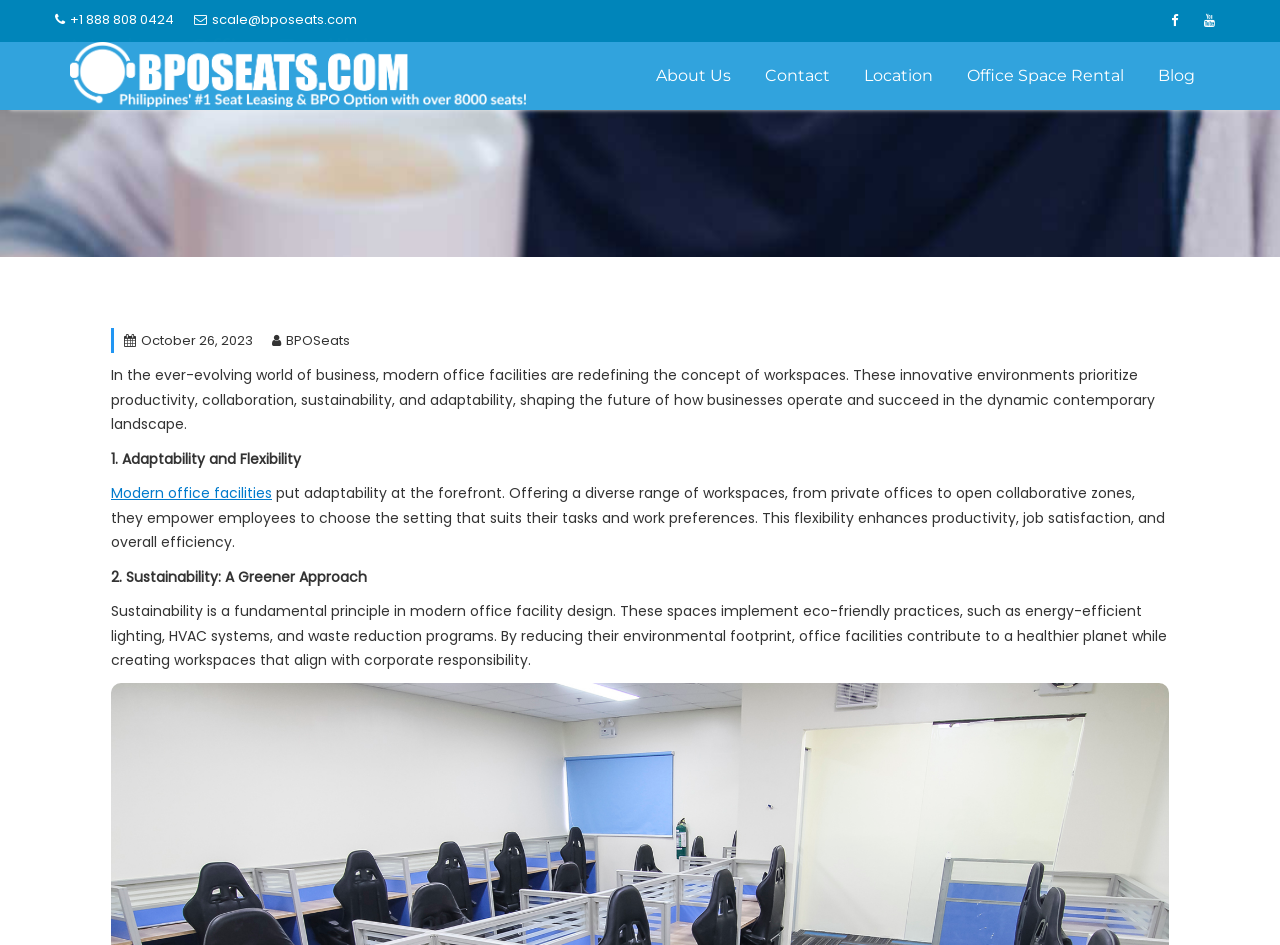Pinpoint the bounding box coordinates of the clickable area necessary to execute the following instruction: "Read the 'Recent Posts' section". The coordinates should be given as four float numbers between 0 and 1, namely [left, top, right, bottom].

None